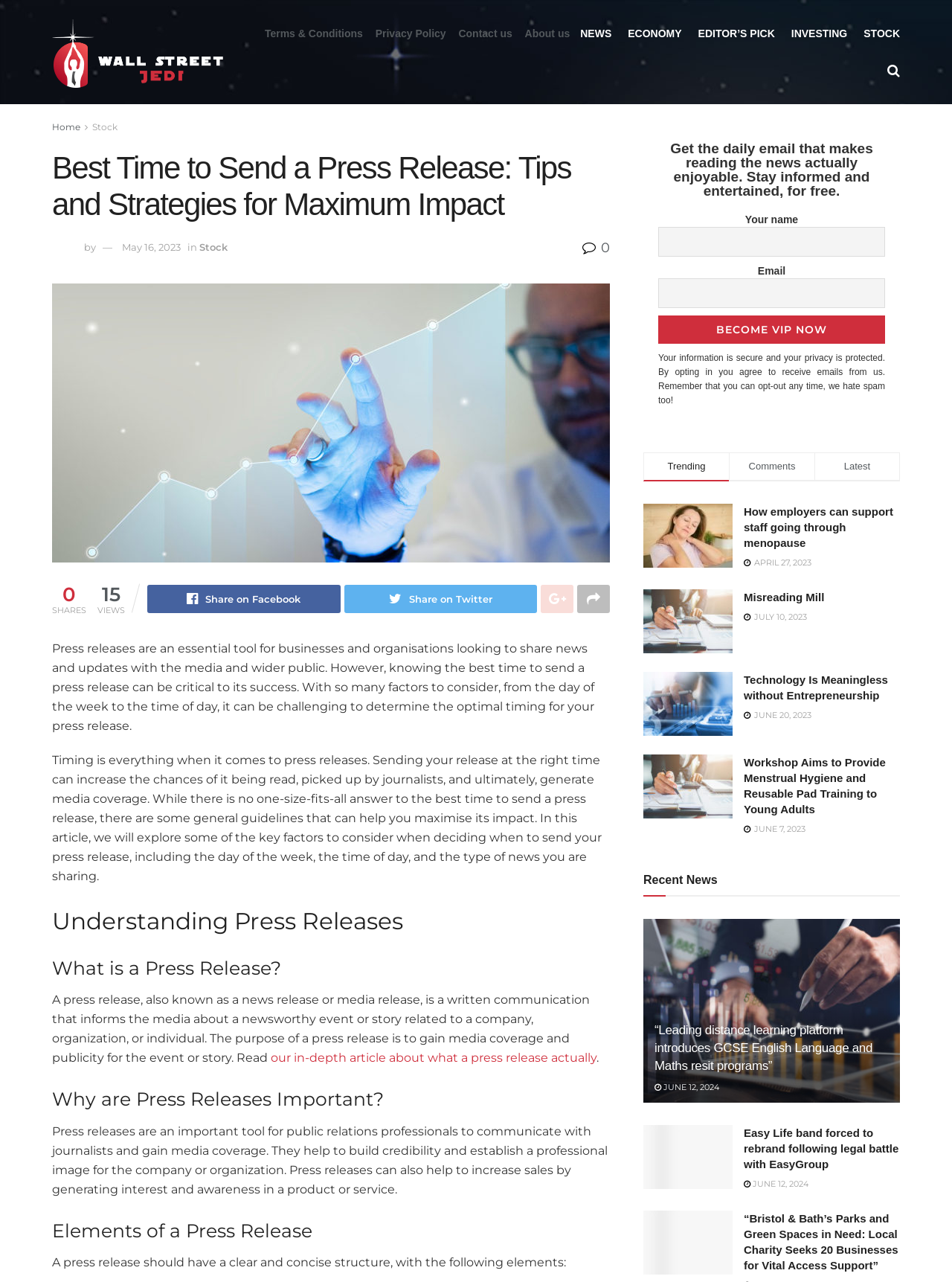Extract the bounding box for the UI element that matches this description: "Share on Twitter".

[0.361, 0.456, 0.564, 0.478]